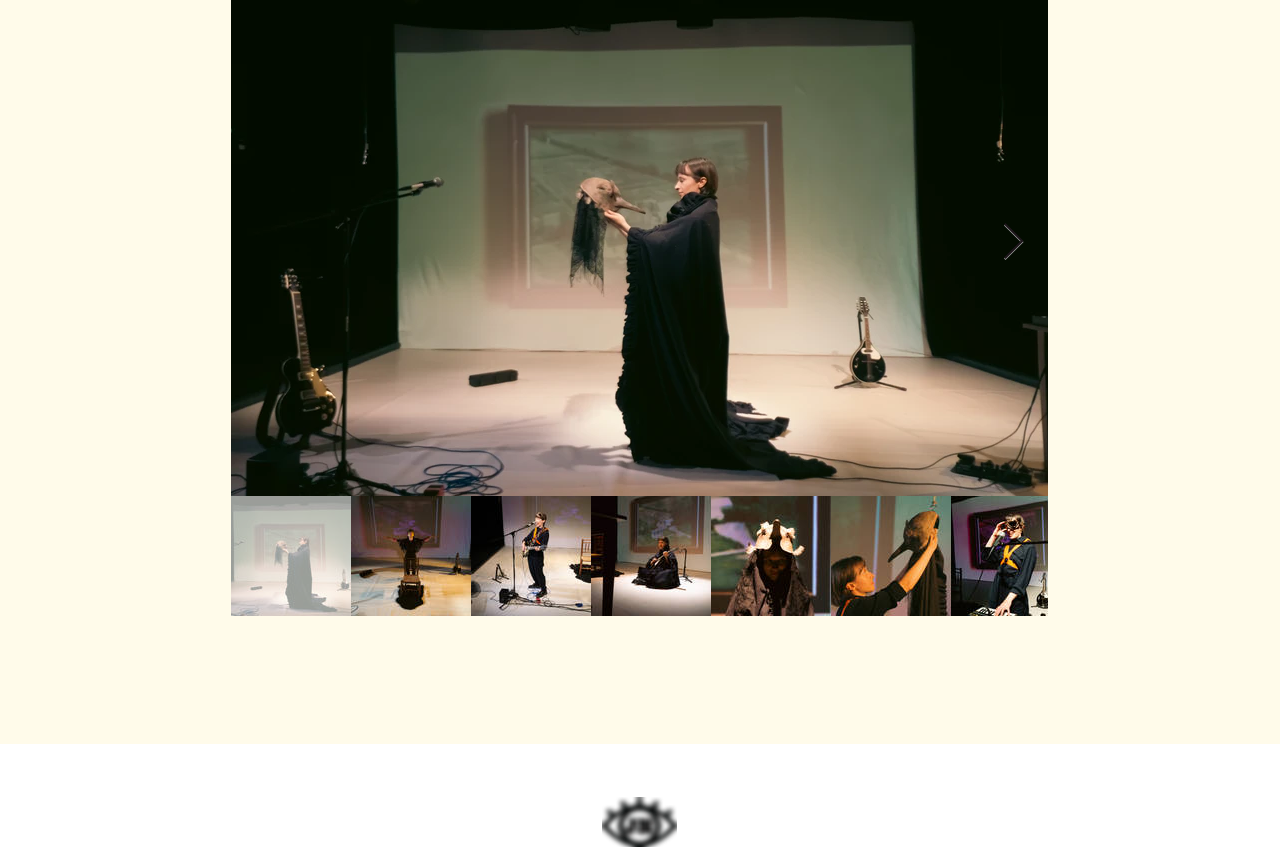Locate the bounding box coordinates of the area that needs to be clicked to fulfill the following instruction: "Access Twitter". The coordinates should be in the format of four float numbers between 0 and 1, namely [left, top, right, bottom].

[0.54, 0.9, 0.56, 0.931]